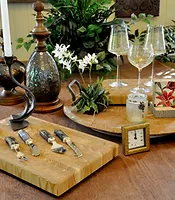How many wine glasses are there?
We need a detailed and exhaustive answer to the question. Please elaborate.

I see a trio of elegant wine glasses standing tall in the background, which hints at a cozy gathering or celebratory occasion, and suggests that the setup is intended for a sophisticated entertaining experience.